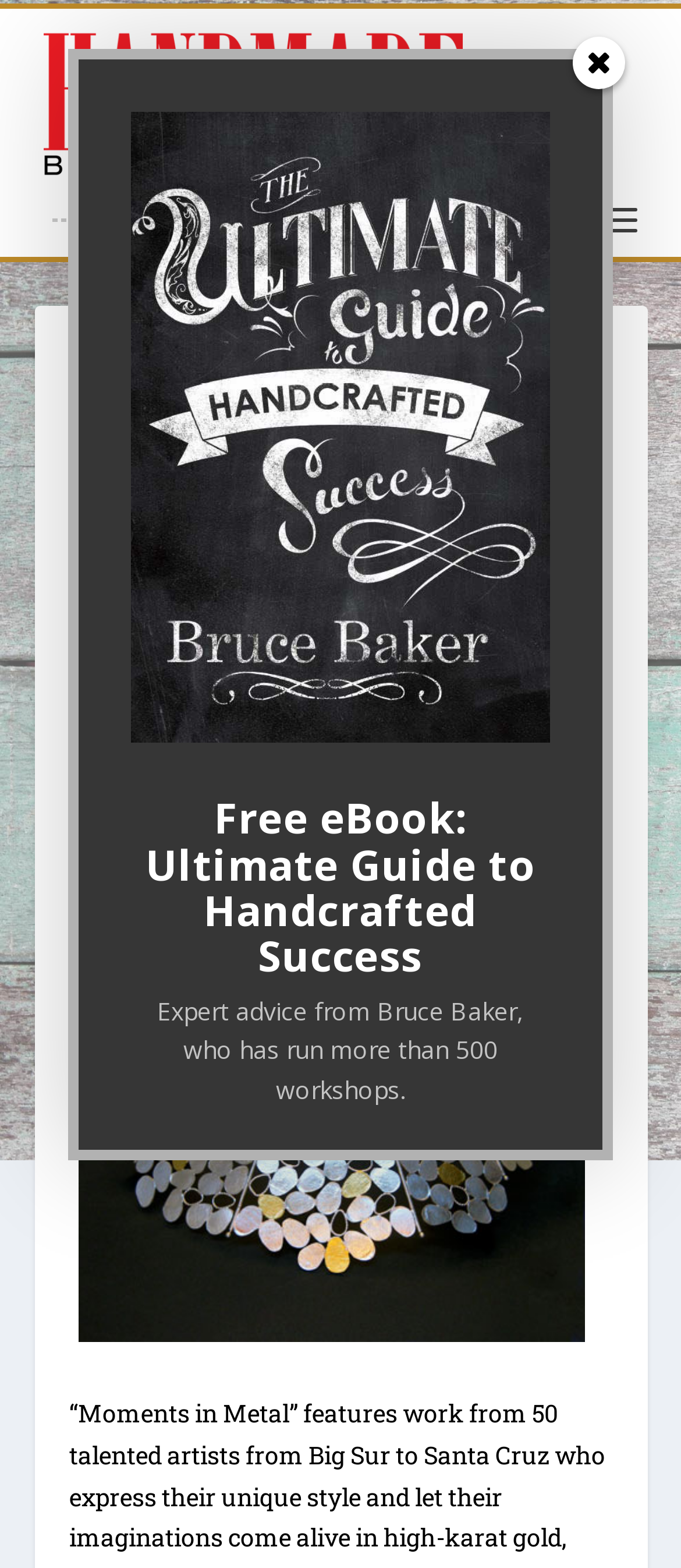What is the name of the artist who created the necklace?
We need a detailed and meticulous answer to the question.

I found the answer by looking at the image element with the description 'Nancy-Finley--Pomegrnate-Love-Necklace' and extracting the name of the artist from it.